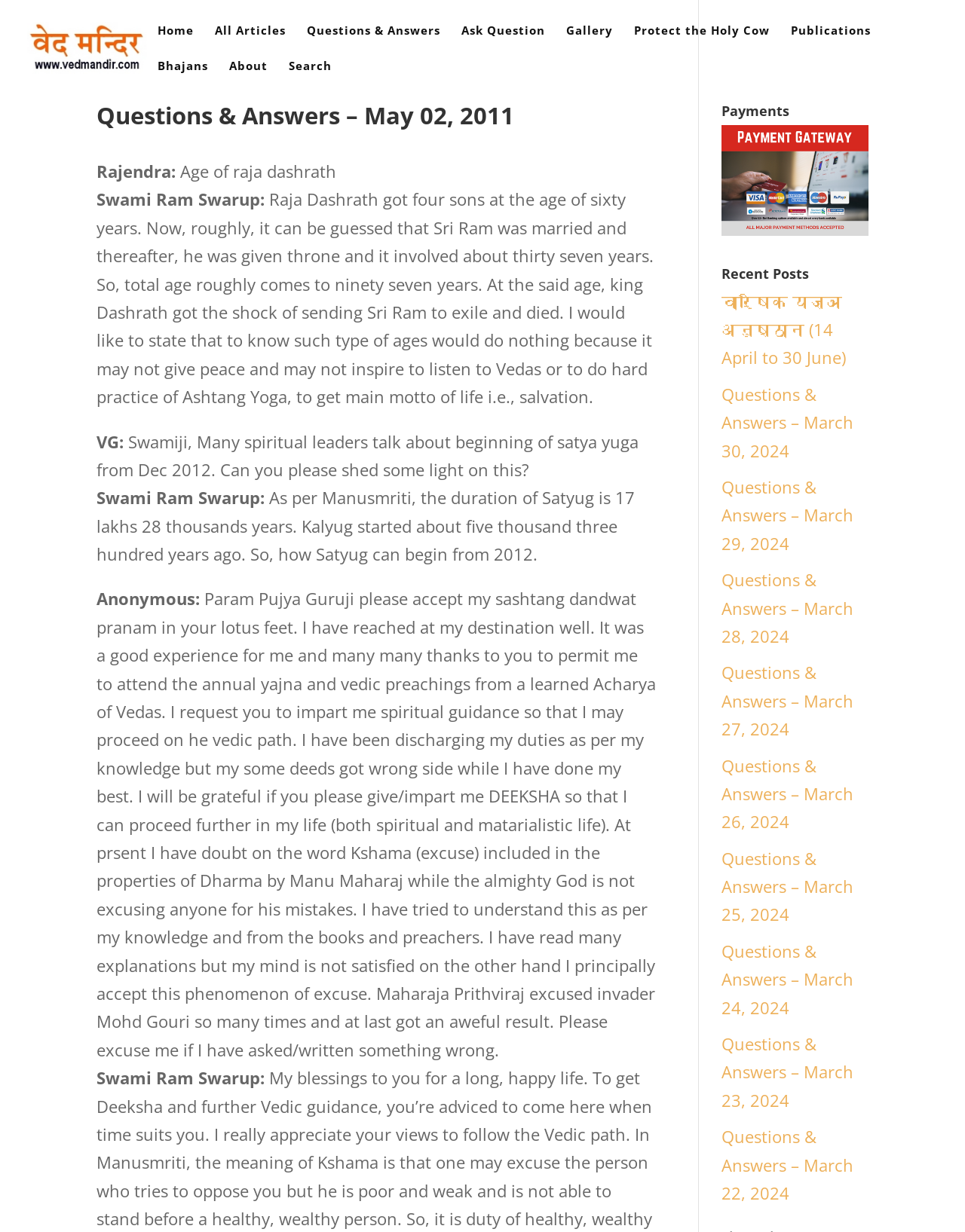What is the topic of the Q&A session on May 02, 2011?
From the details in the image, provide a complete and detailed answer to the question.

The topic of the Q&A session can be determined by reading the StaticText element with the text 'Age of raja dashrath', which is located below the heading 'Questions & Answers – May 02, 2011'.